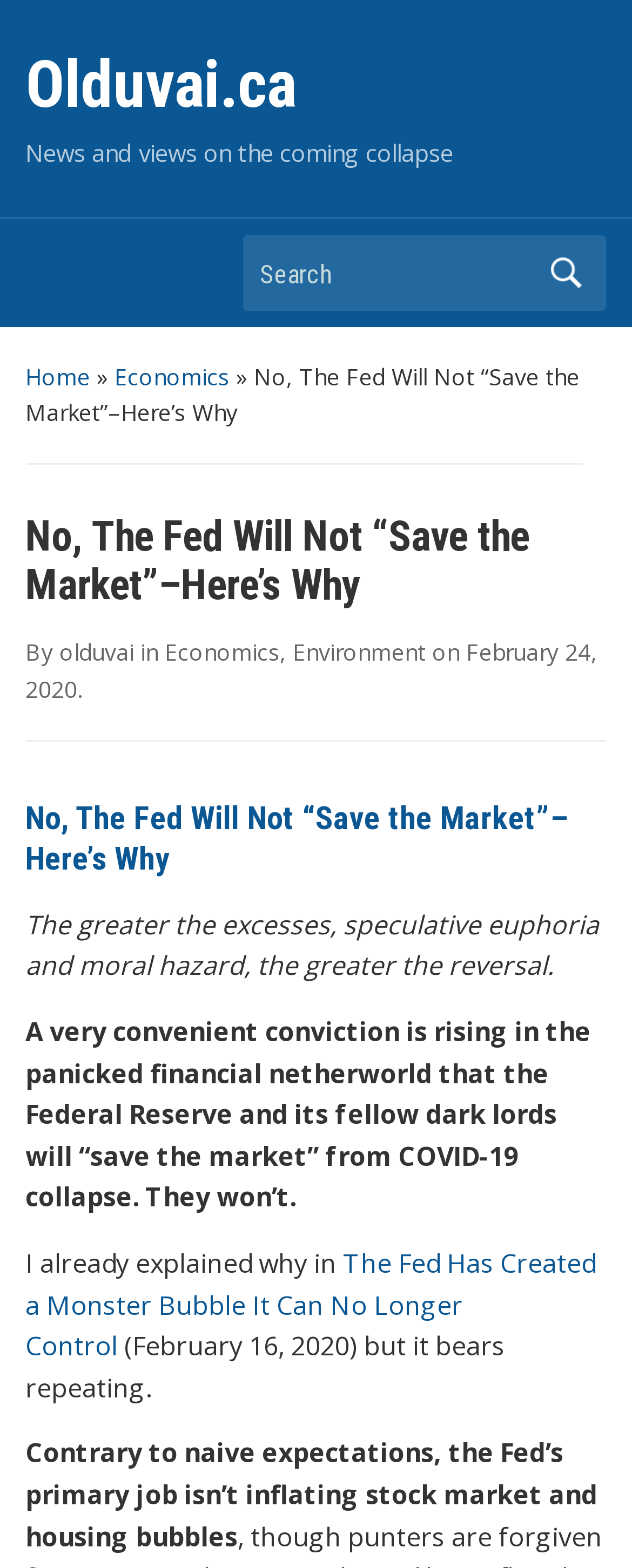Provide a brief response to the question below using one word or phrase:
What is the date of the current article?

February 24, 2020